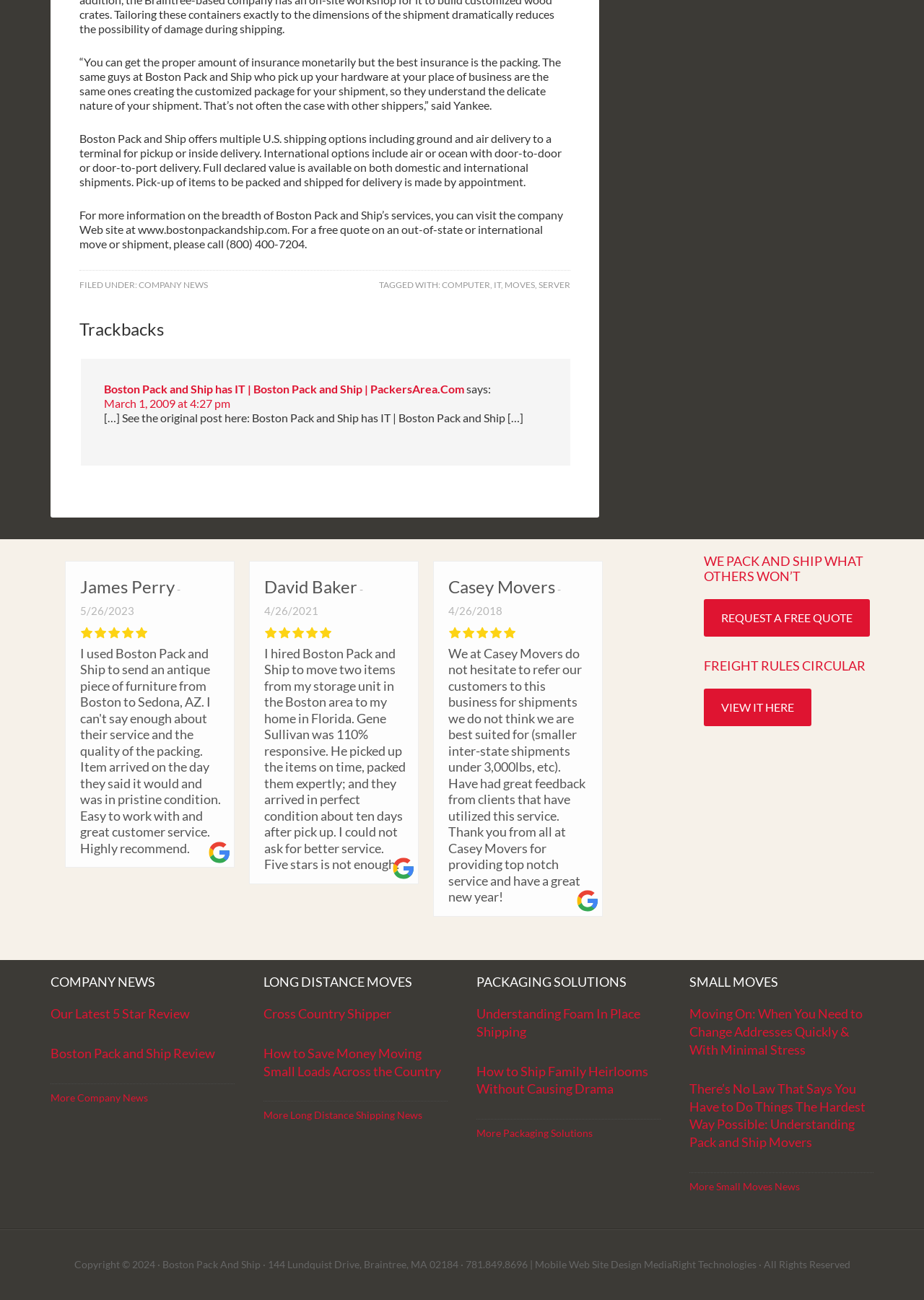Examine the image carefully and respond to the question with a detailed answer: 
What services does Boston Pack and Ship offer?

Based on the webpage, Boston Pack and Ship offers multiple U.S. shipping options including ground and air delivery to a terminal for pickup or inside delivery. They also provide international options including air or ocean with door-to-door or door-to-port delivery.